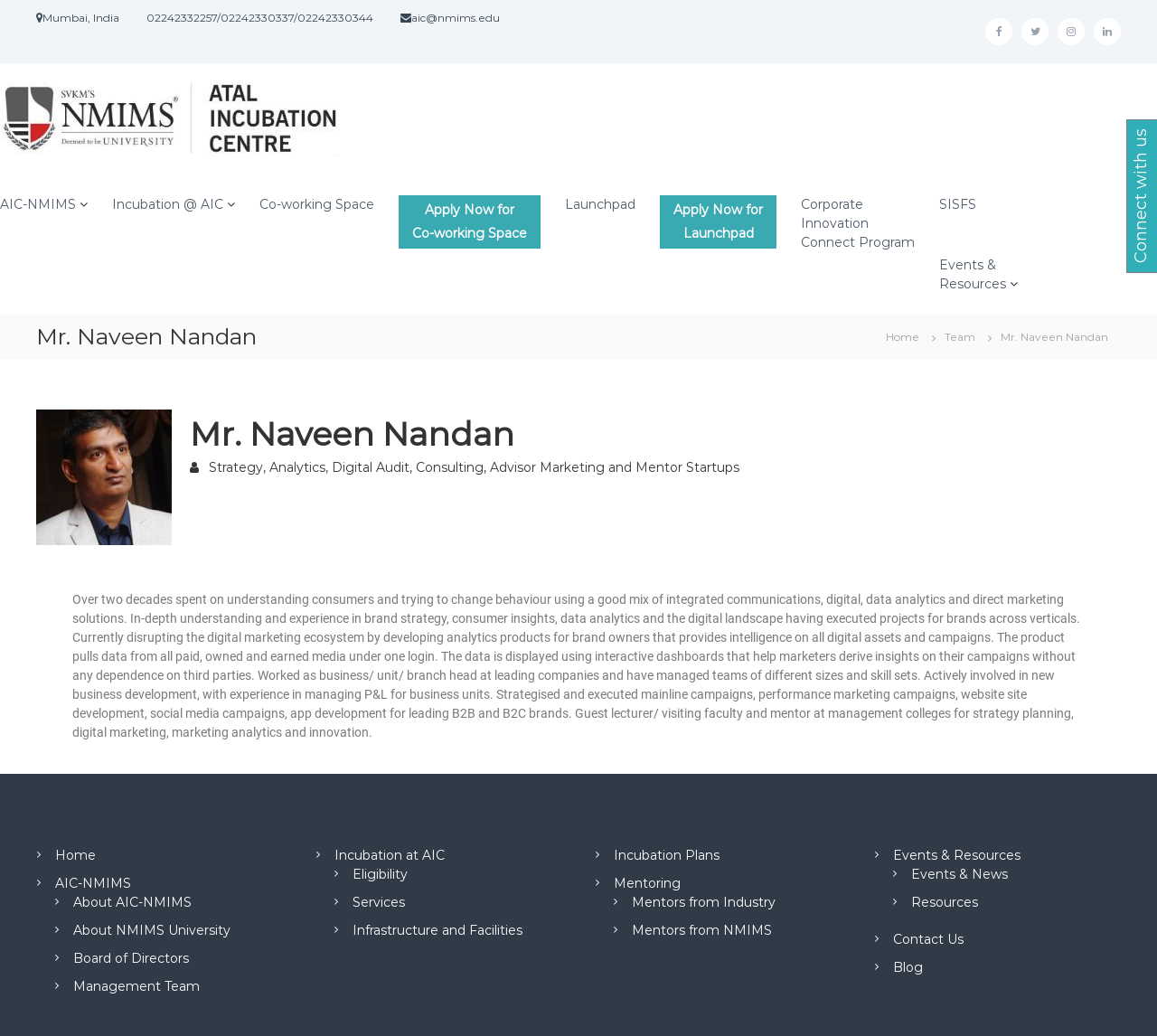What is the location of Atal Incubation Centre?
Can you provide an in-depth and detailed response to the question?

I found the location of Atal Incubation Centre by looking at the StaticText element with the text 'Mumbai, India' at the top of the webpage.